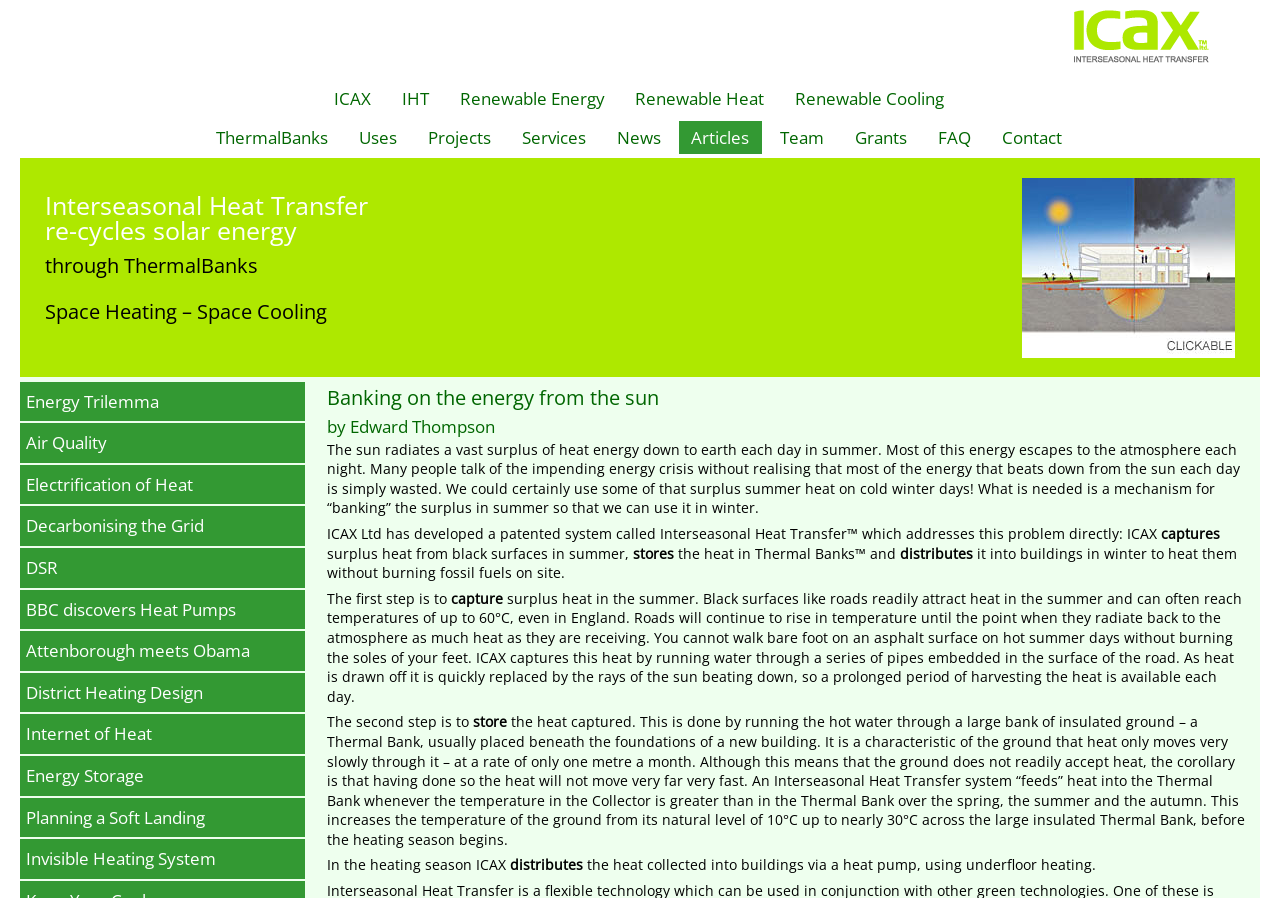Please identify the bounding box coordinates of the region to click in order to complete the given instruction: "Click on the 'ARTICLES' link". The coordinates should be four float numbers between 0 and 1, i.e., [left, top, right, bottom].

None